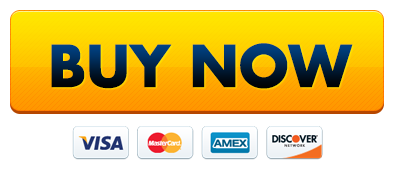Describe the image with as much detail as possible.

The image features a prominent "BUY NOW" button, designed to attract customers and prompt immediate action. This vibrant yellow button is accompanied by logos of major credit card providers, including Visa, MasterCard, American Express, and Discover, indicating that multiple payment options are available for convenience. It serves as a call to action for purchasing the iTech Fusion Smartwatch charger, a device noted for its wide compatibility with various Samsung Galaxy Watch models and its efficient charging capabilities. The focus on user convenience, coupled with easy access to multiple payment methods, enhances the shopping experience for potential buyers.